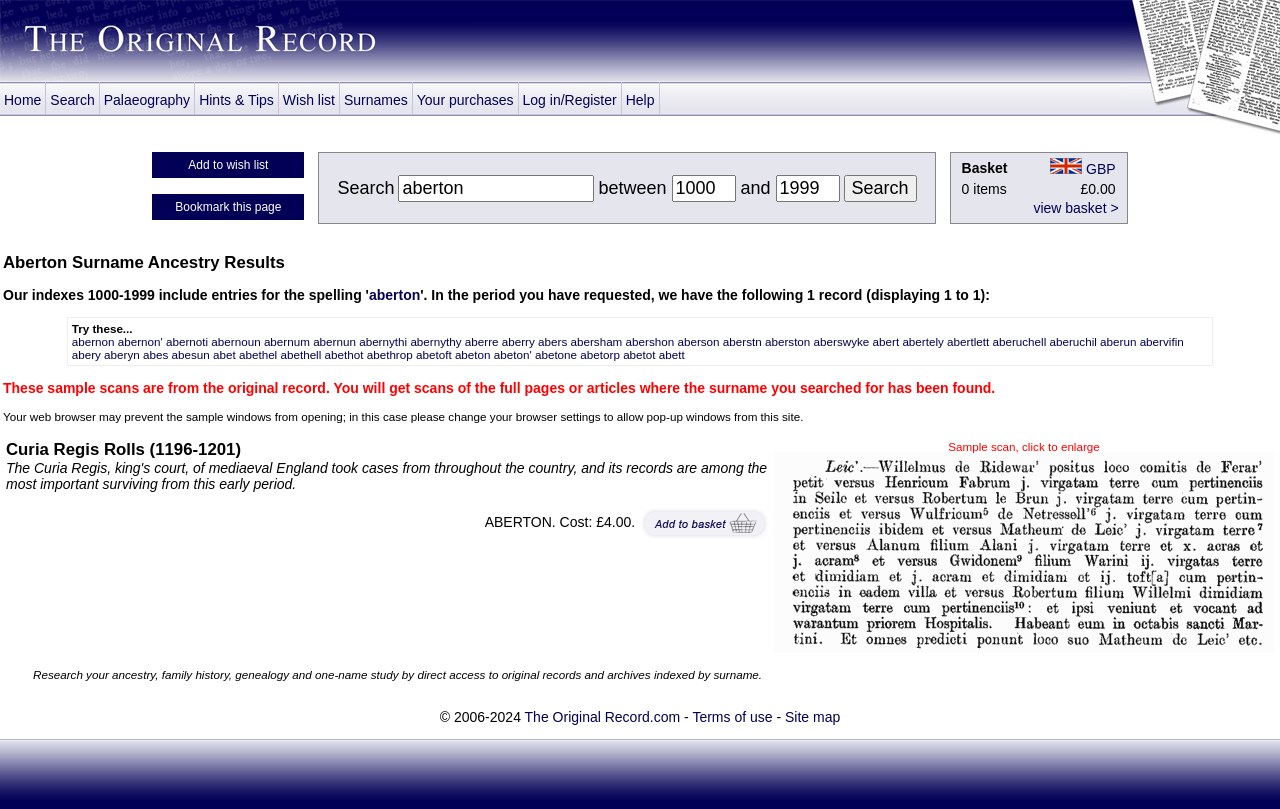What is the website's main purpose?
Provide a fully detailed and comprehensive answer to the question.

Based on the webpage's content, it appears to be a genealogy research website, providing search results for surnames and ancestry records.